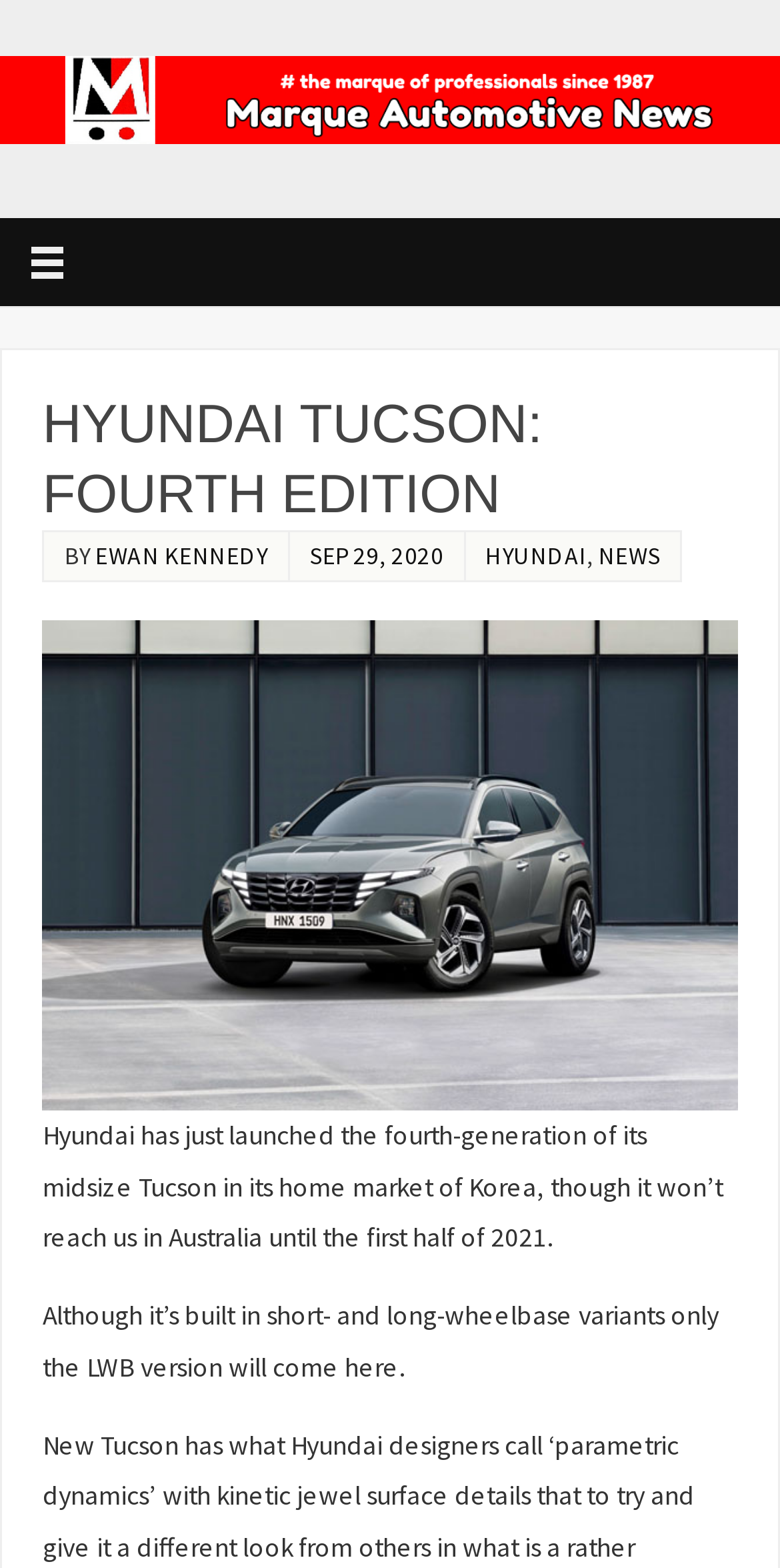Please find the bounding box coordinates in the format (top-left x, top-left y, bottom-right x, bottom-right y) for the given element description. Ensure the coordinates are floating point numbers between 0 and 1. Description: Sep 29, 2020

[0.397, 0.344, 0.569, 0.364]